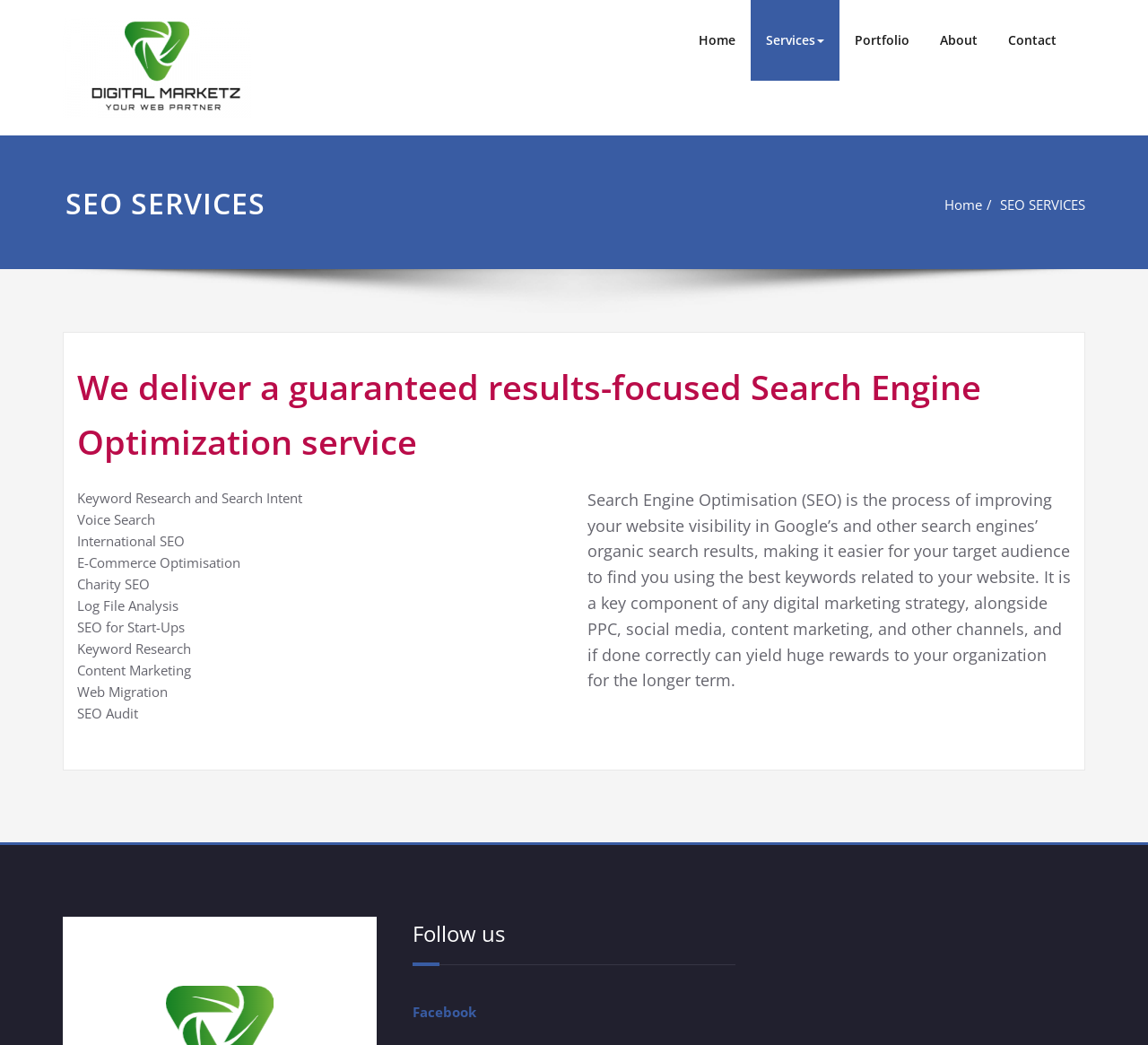Pinpoint the bounding box coordinates of the element that must be clicked to accomplish the following instruction: "Click on the 'Home' link". The coordinates should be in the format of four float numbers between 0 and 1, i.e., [left, top, right, bottom].

[0.595, 0.0, 0.654, 0.077]